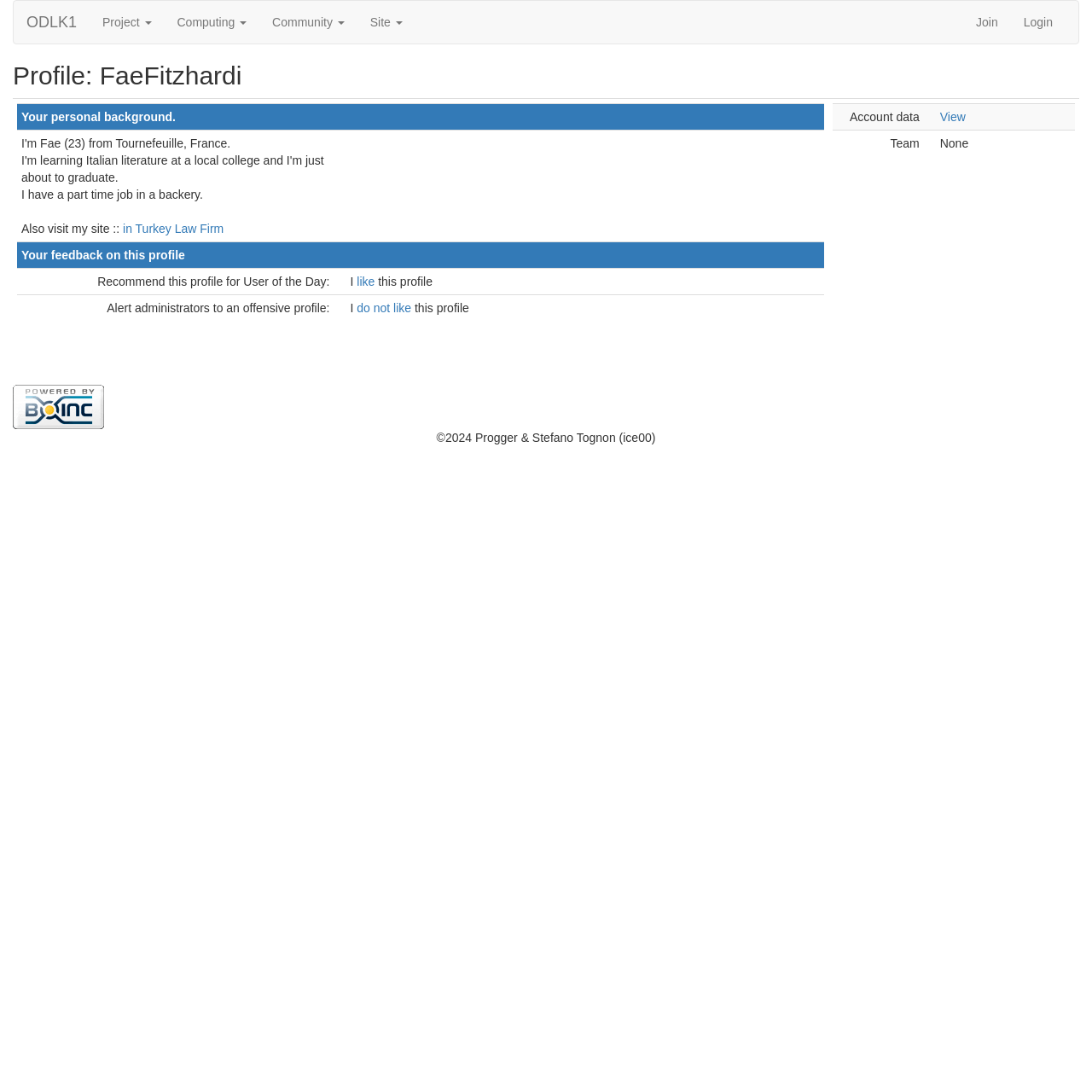Can you specify the bounding box coordinates for the region that should be clicked to fulfill this instruction: "Login to the site".

[0.926, 0.001, 0.976, 0.04]